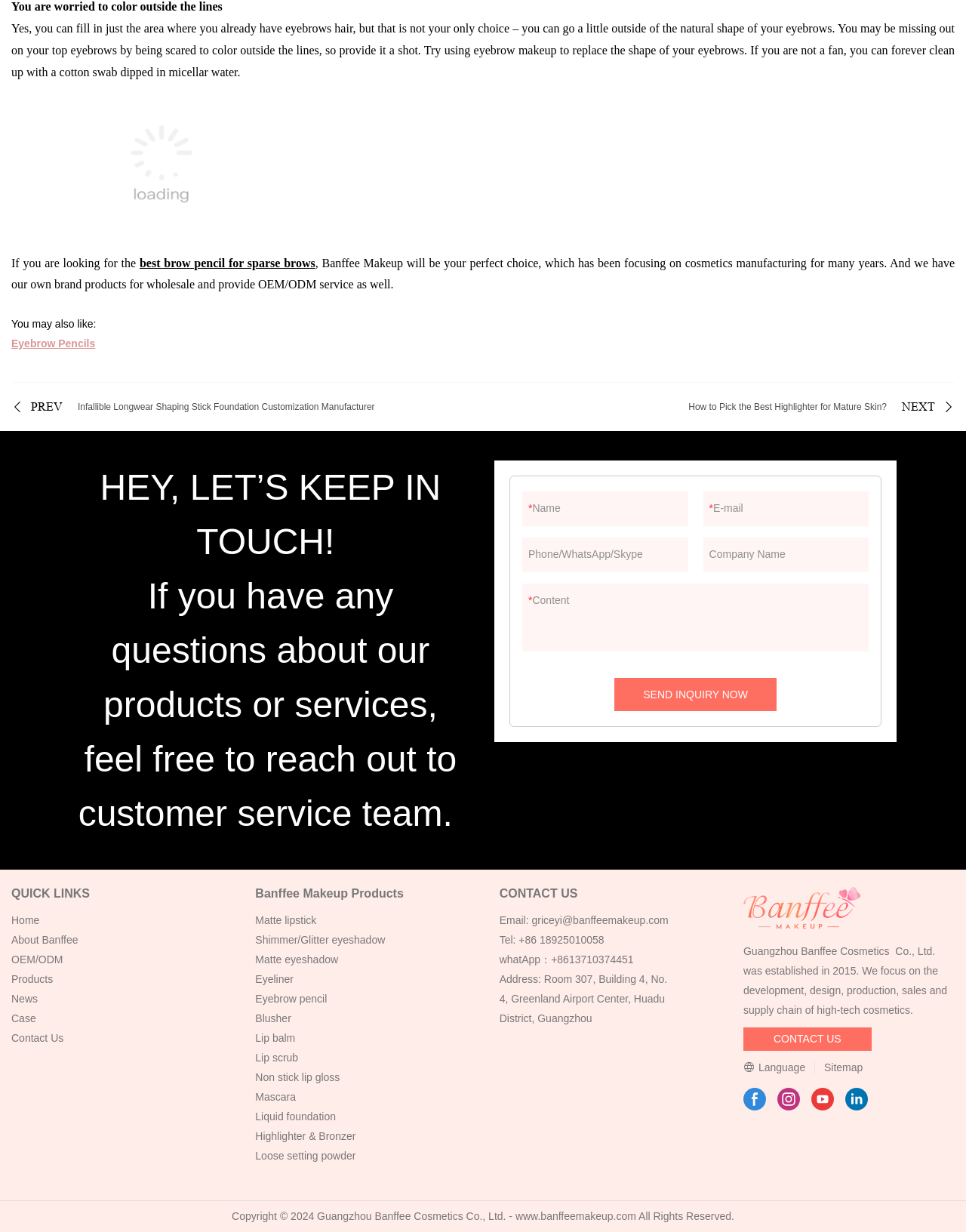Pinpoint the bounding box coordinates of the clickable element needed to complete the instruction: "Click the 'CONTACT US' link". The coordinates should be provided as four float numbers between 0 and 1: [left, top, right, bottom].

[0.517, 0.72, 0.598, 0.73]